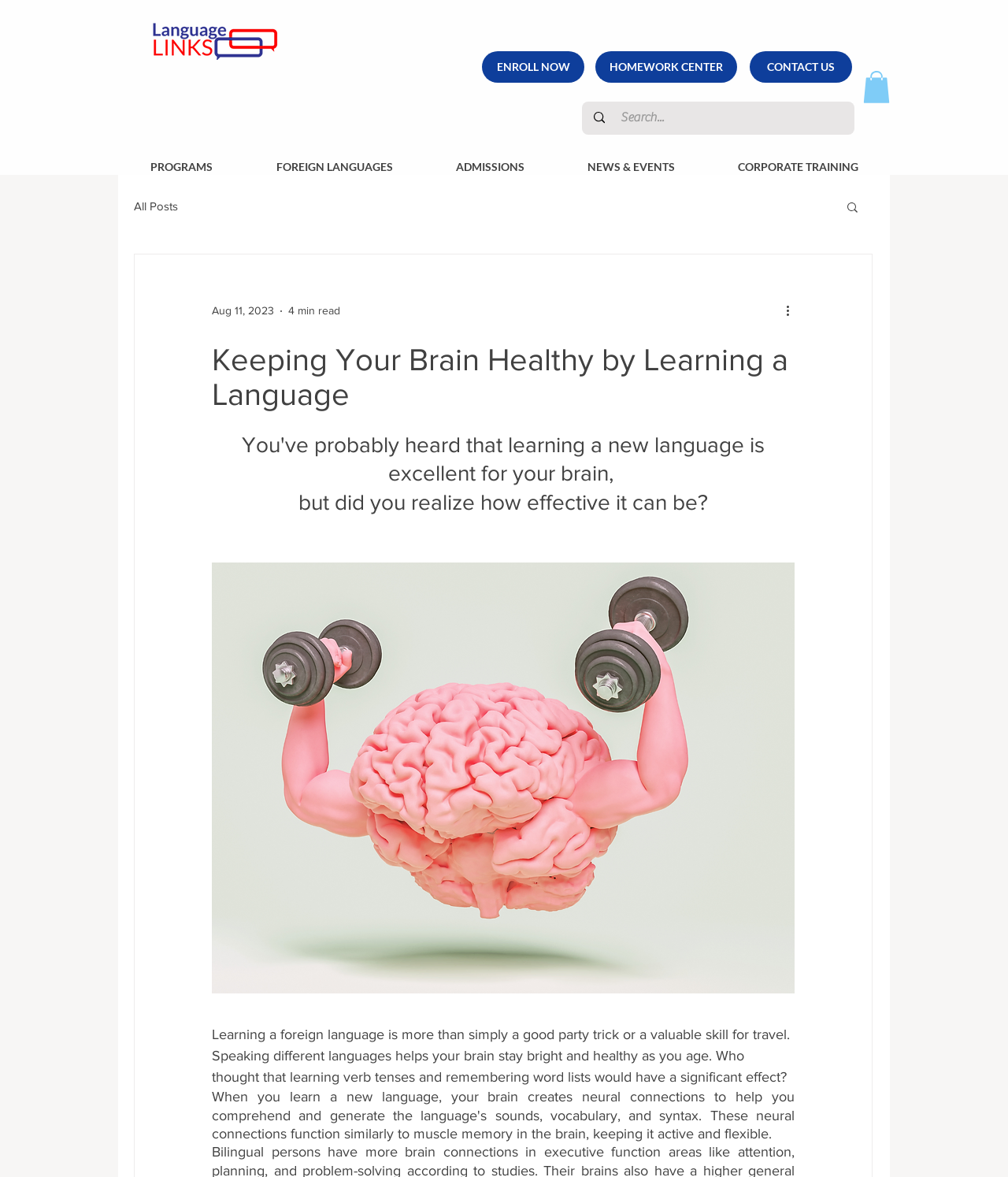What is the category of the 'CORPORATE TRAINING' link?
Observe the image and answer the question with a one-word or short phrase response.

PROGRAMS